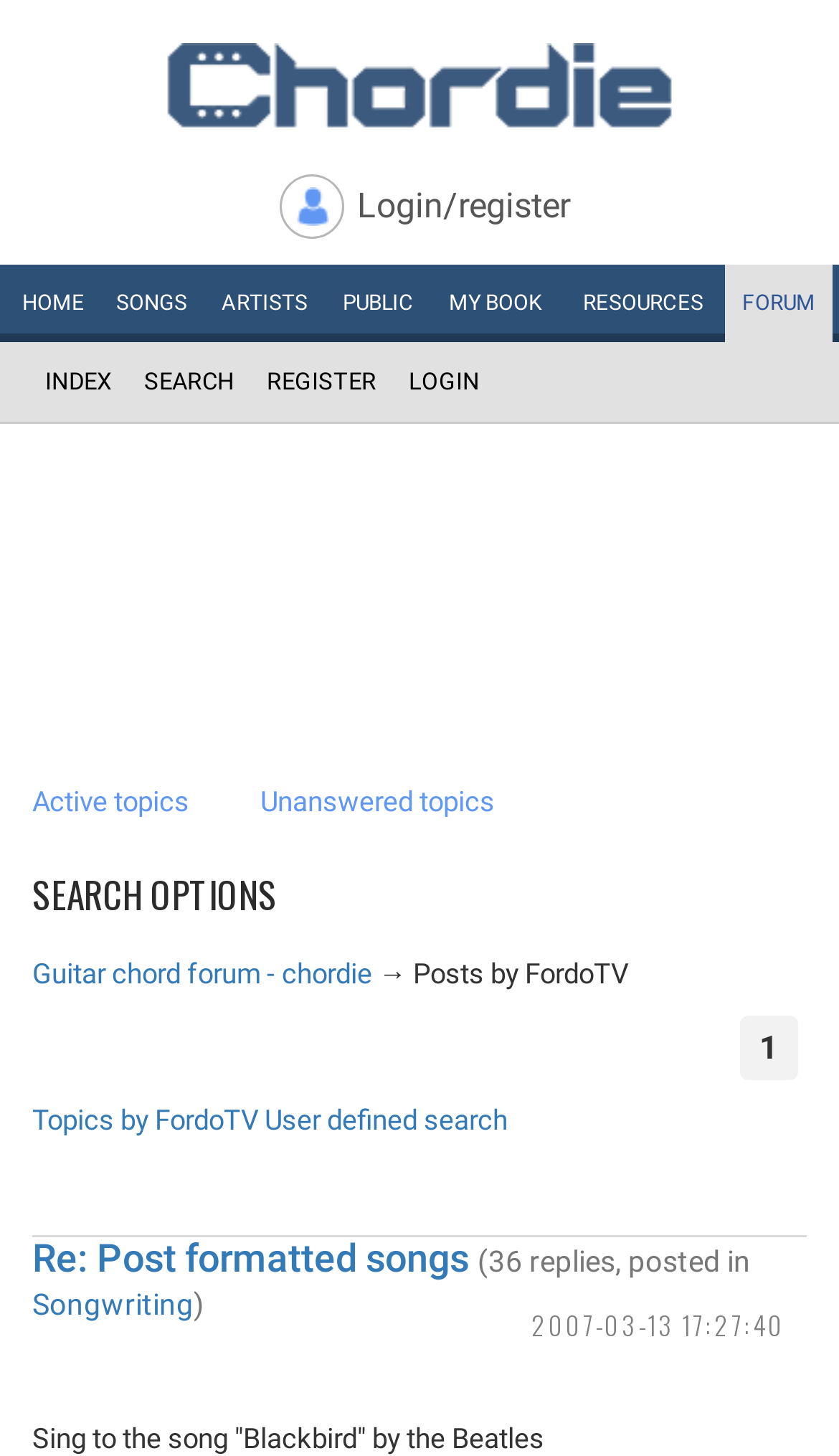What is the date of the first post in the forum?
Using the image as a reference, give a one-word or short phrase answer.

2007-03-13 17:27:40